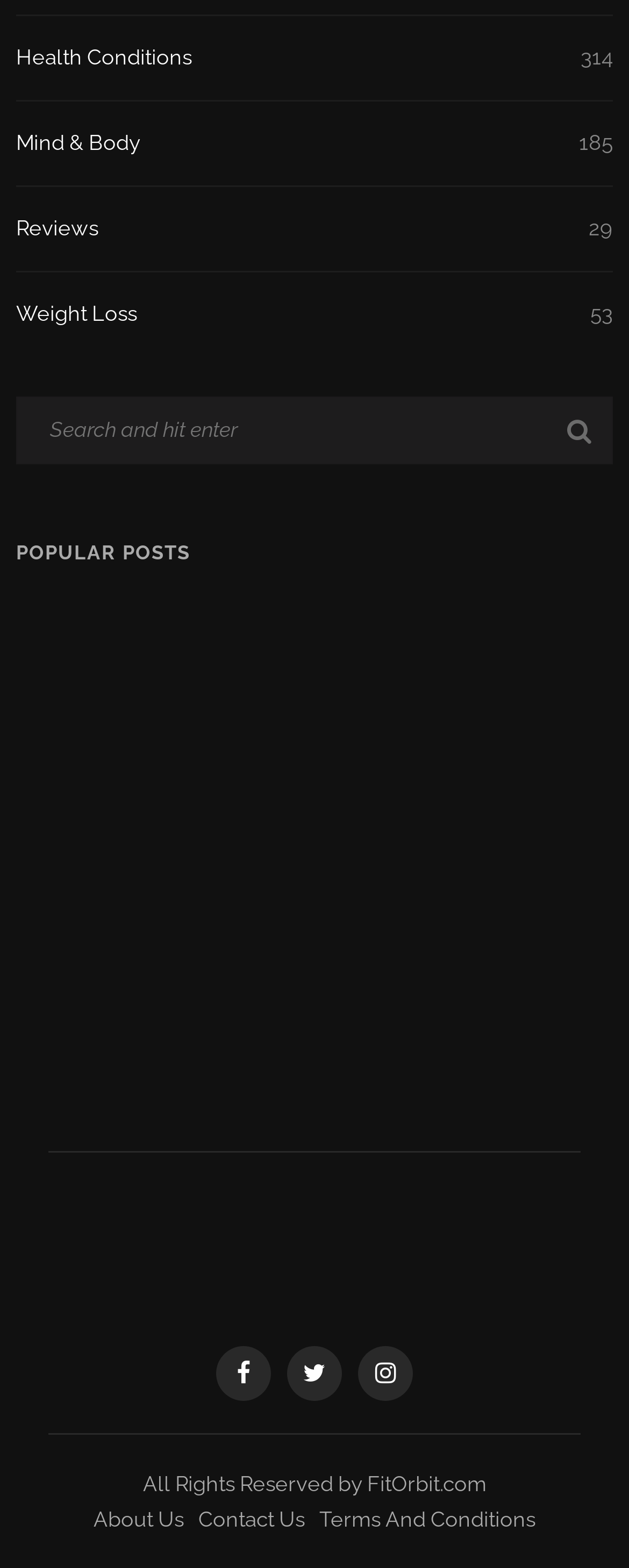What is the copyright information of the website?
Answer the question based on the image using a single word or a brief phrase.

All Rights Reserved by FitOrbit.com